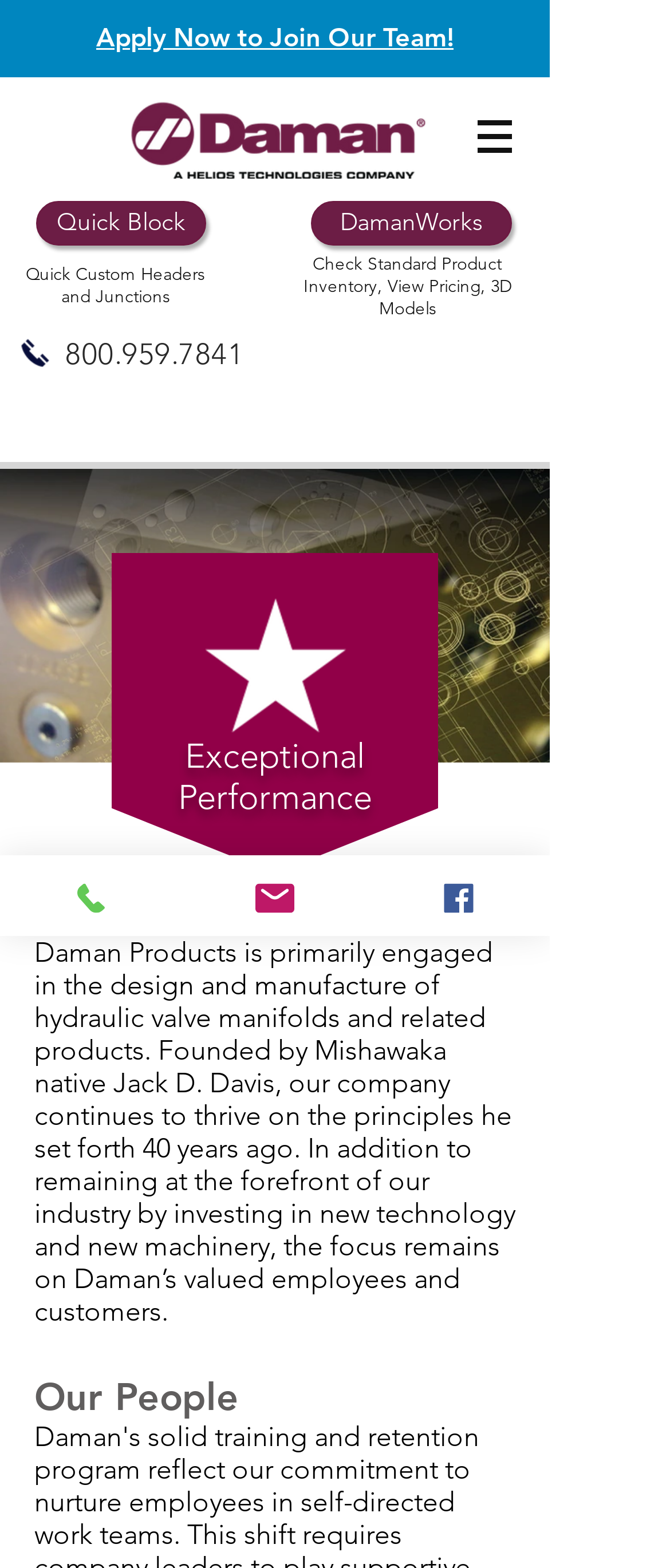What is the company's primary engagement?
Please respond to the question thoroughly and include all relevant details.

Based on the webpage content, specifically the 'ABOUT DAMAN' section, it is stated that 'Daman Products is primarily engaged in the design and manufacture of hydraulic valve manifolds and related products.'